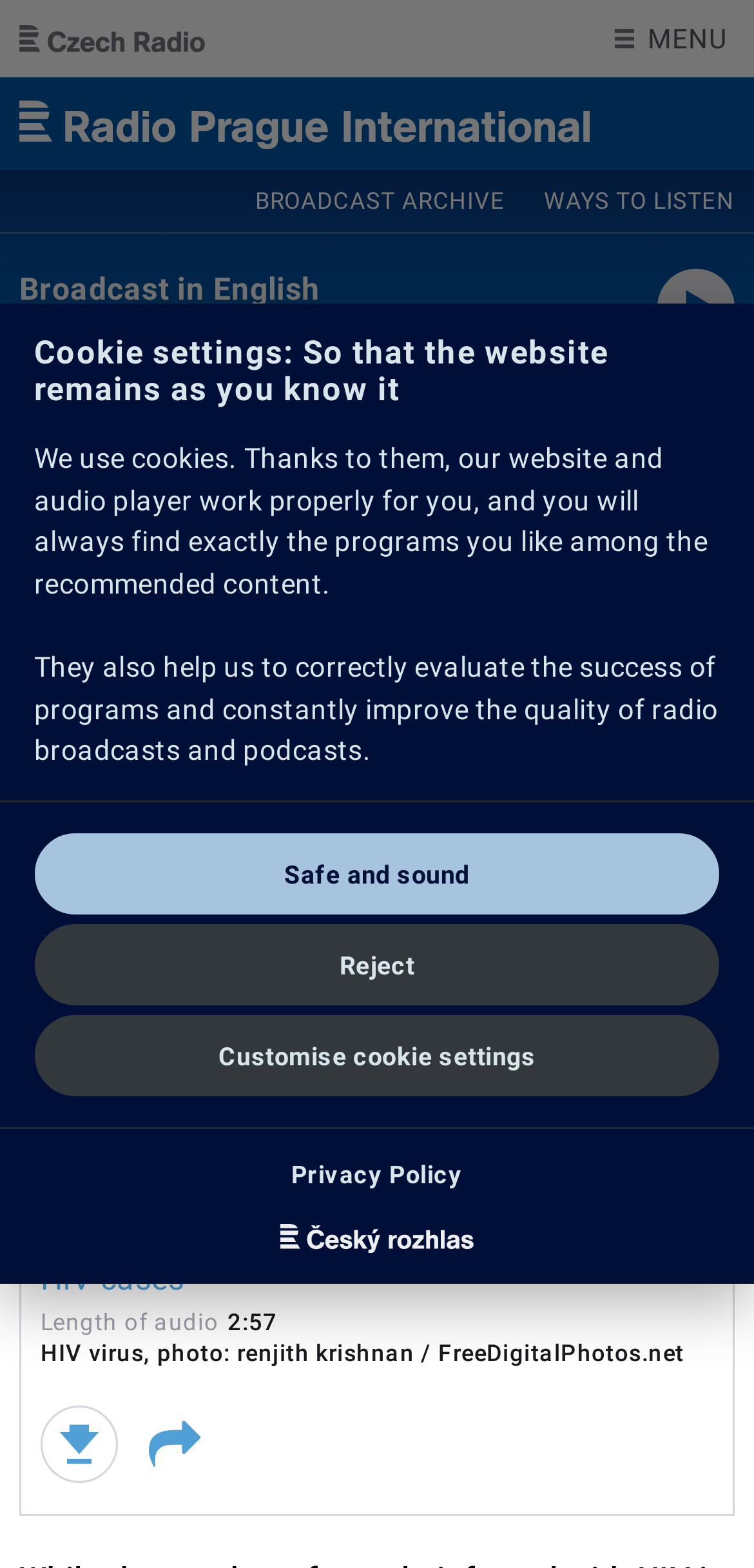Please provide a brief answer to the following inquiry using a single word or phrase:
What is the length of the audio?

2:57